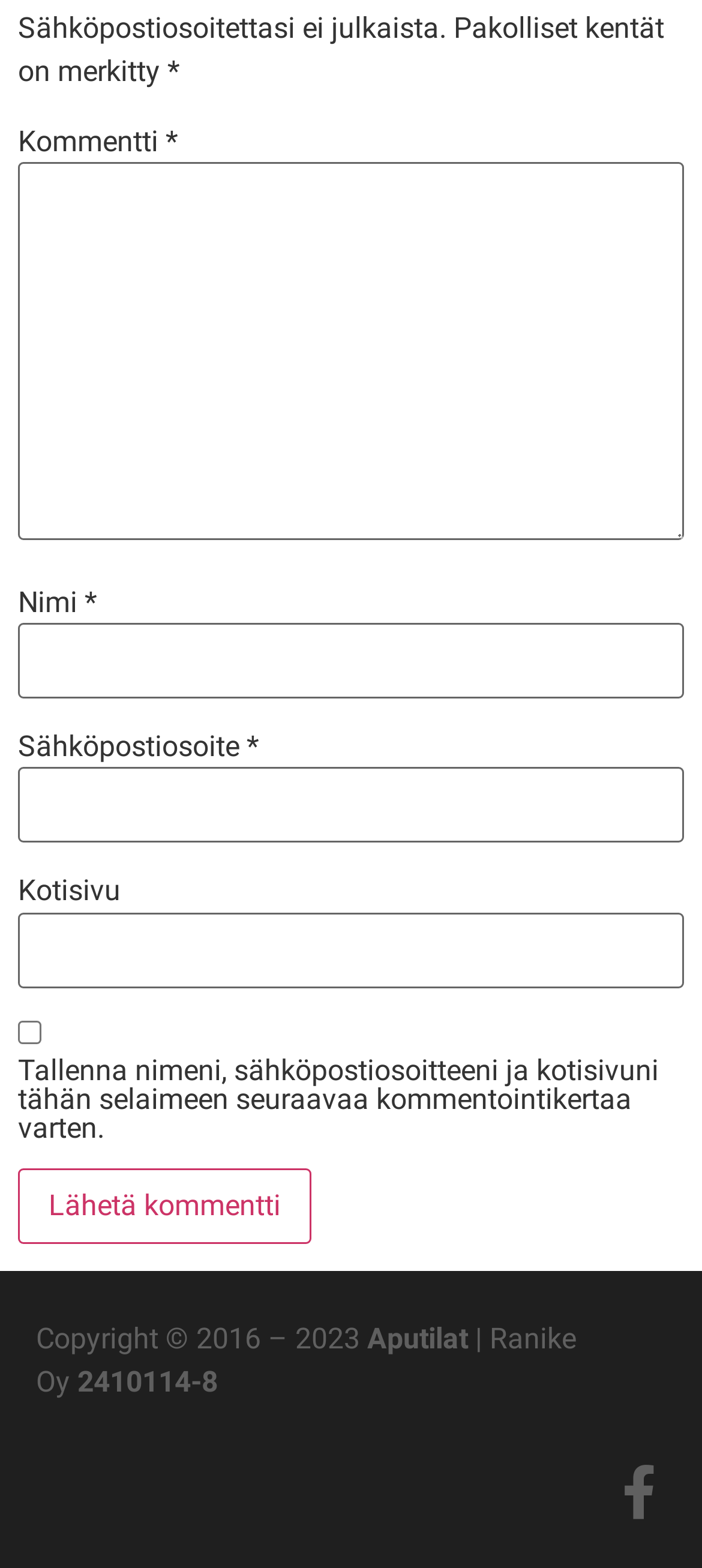Please pinpoint the bounding box coordinates for the region I should click to adhere to this instruction: "Submit your comment".

[0.026, 0.745, 0.444, 0.794]